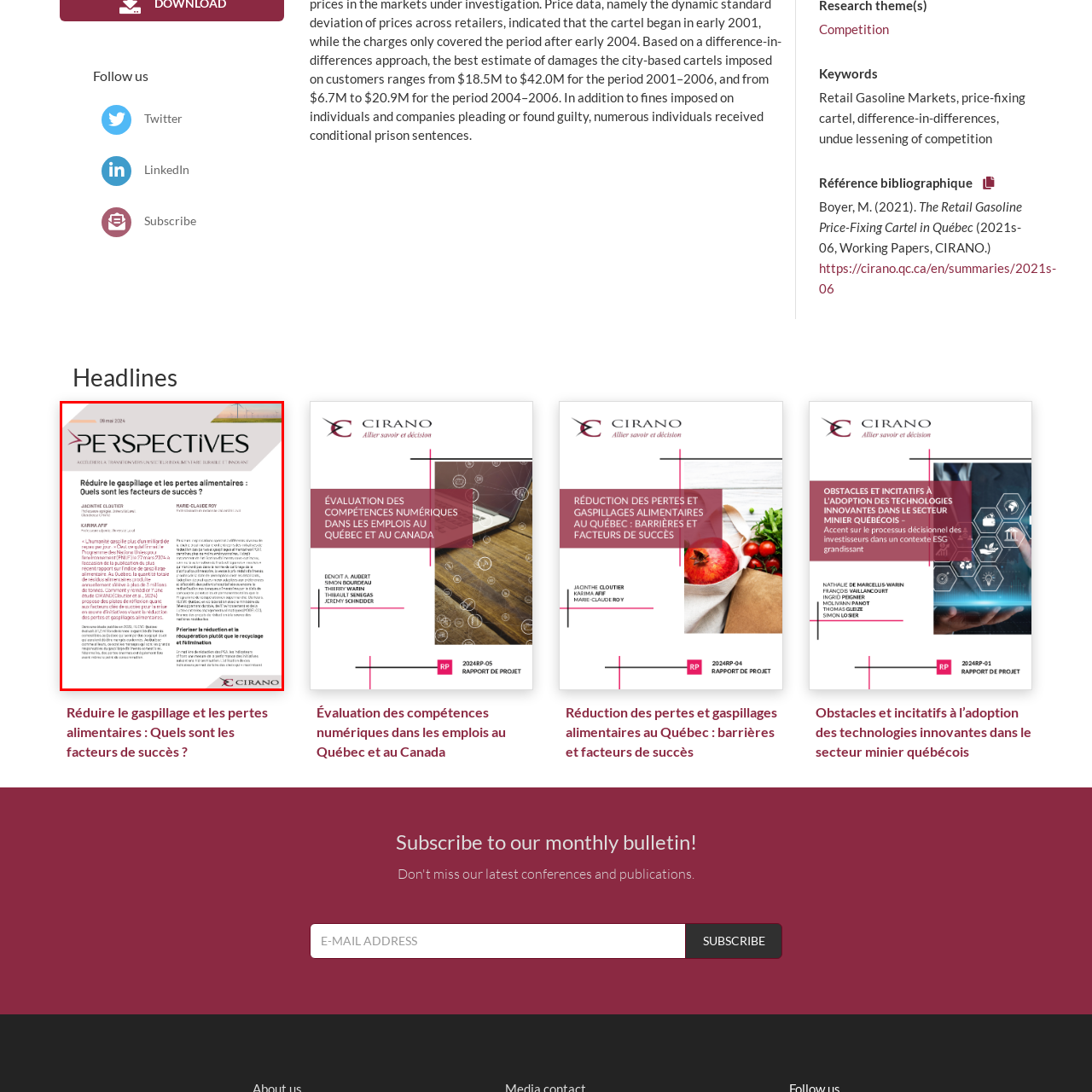Direct your attention to the image marked by the red boundary, What is the date of the publication? Provide a single word or phrase in response.

May 6, 2014